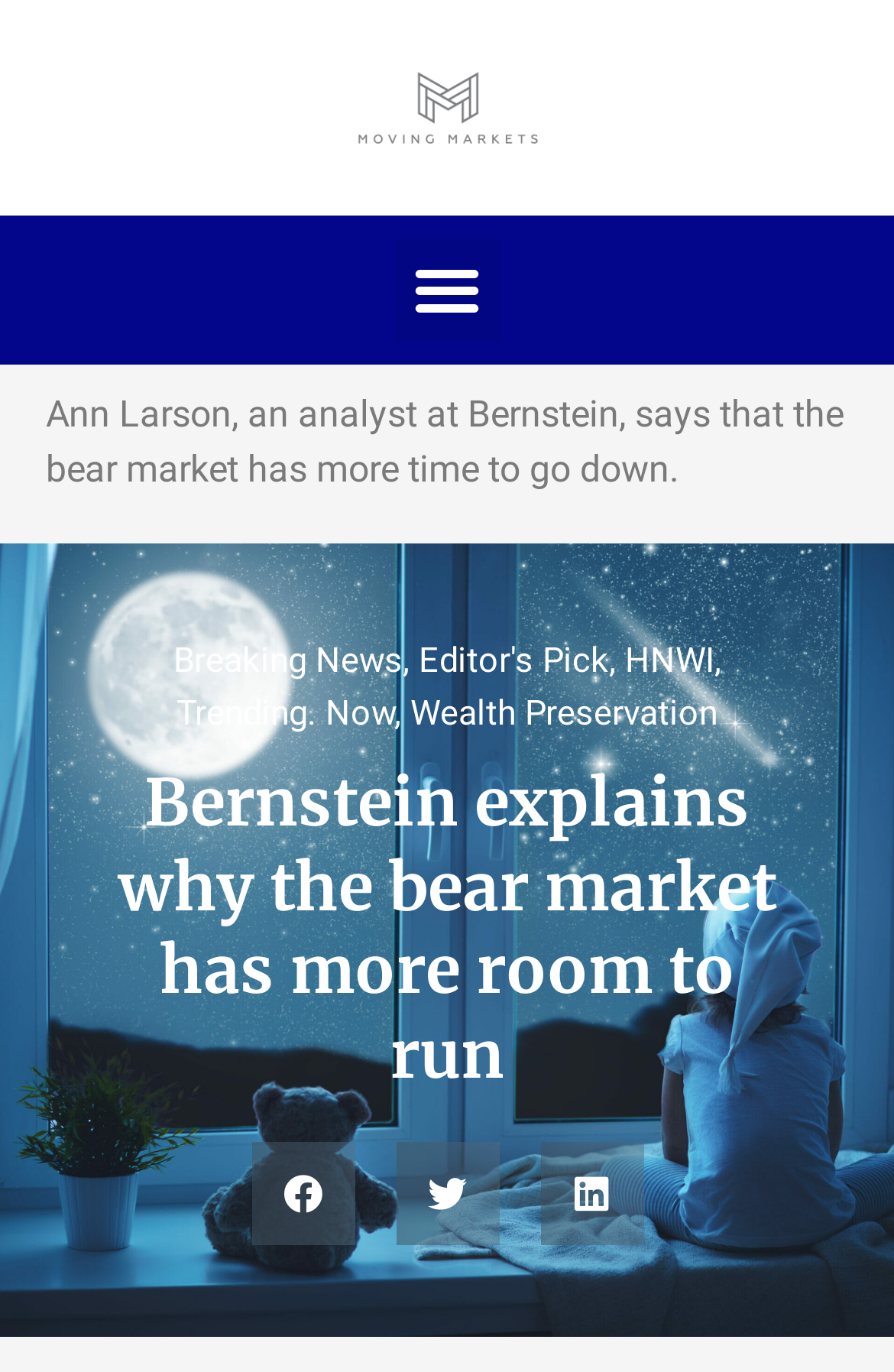Locate the bounding box coordinates for the element described below: "aria-label="Share on facebook"". The coordinates must be four float values between 0 and 1, formatted as [left, top, right, bottom].

[0.281, 0.832, 0.396, 0.908]